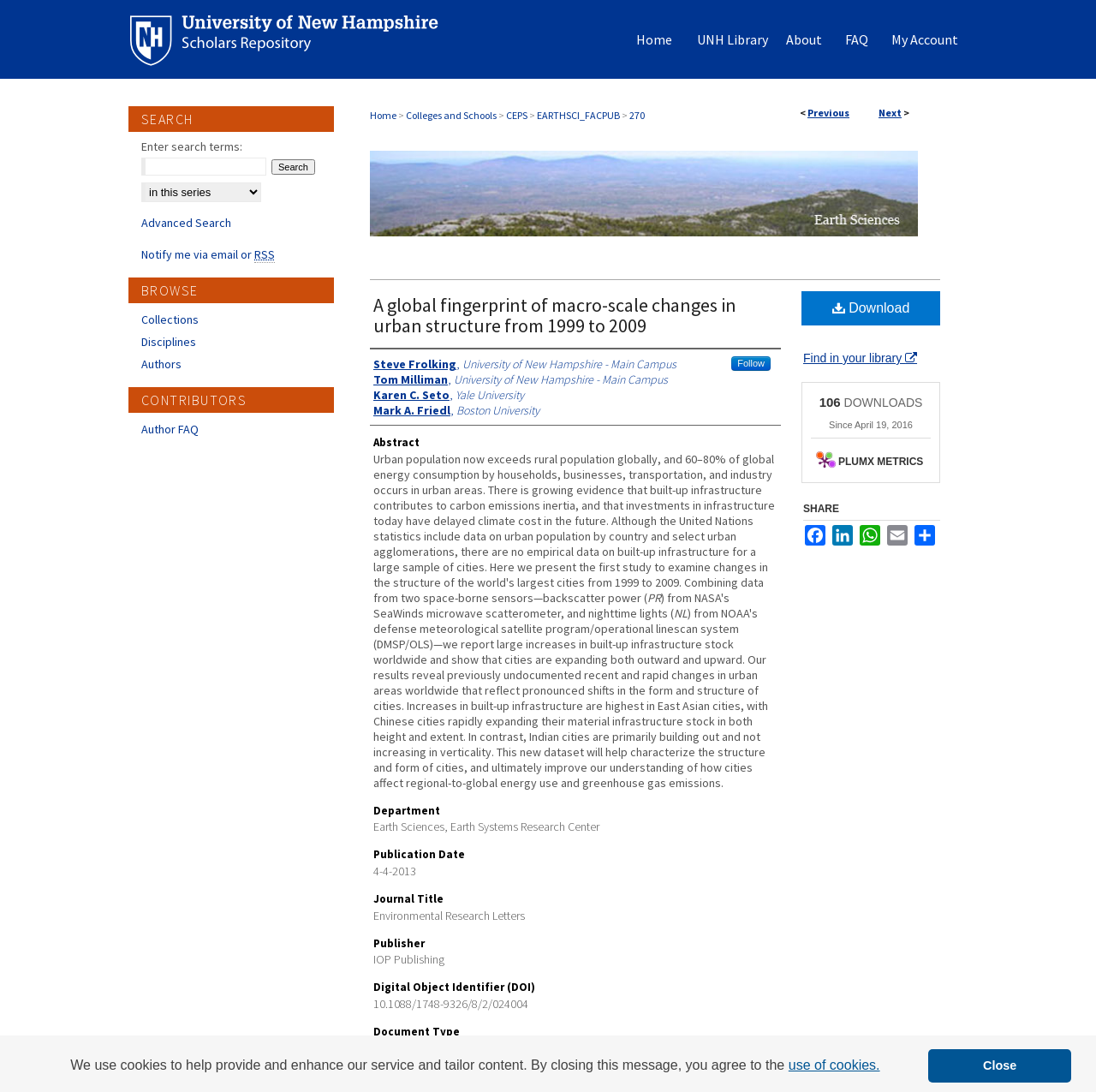Can you identify and provide the main heading of the webpage?

A global fingerprint of macro-scale changes in urban structure from 1999 to 2009